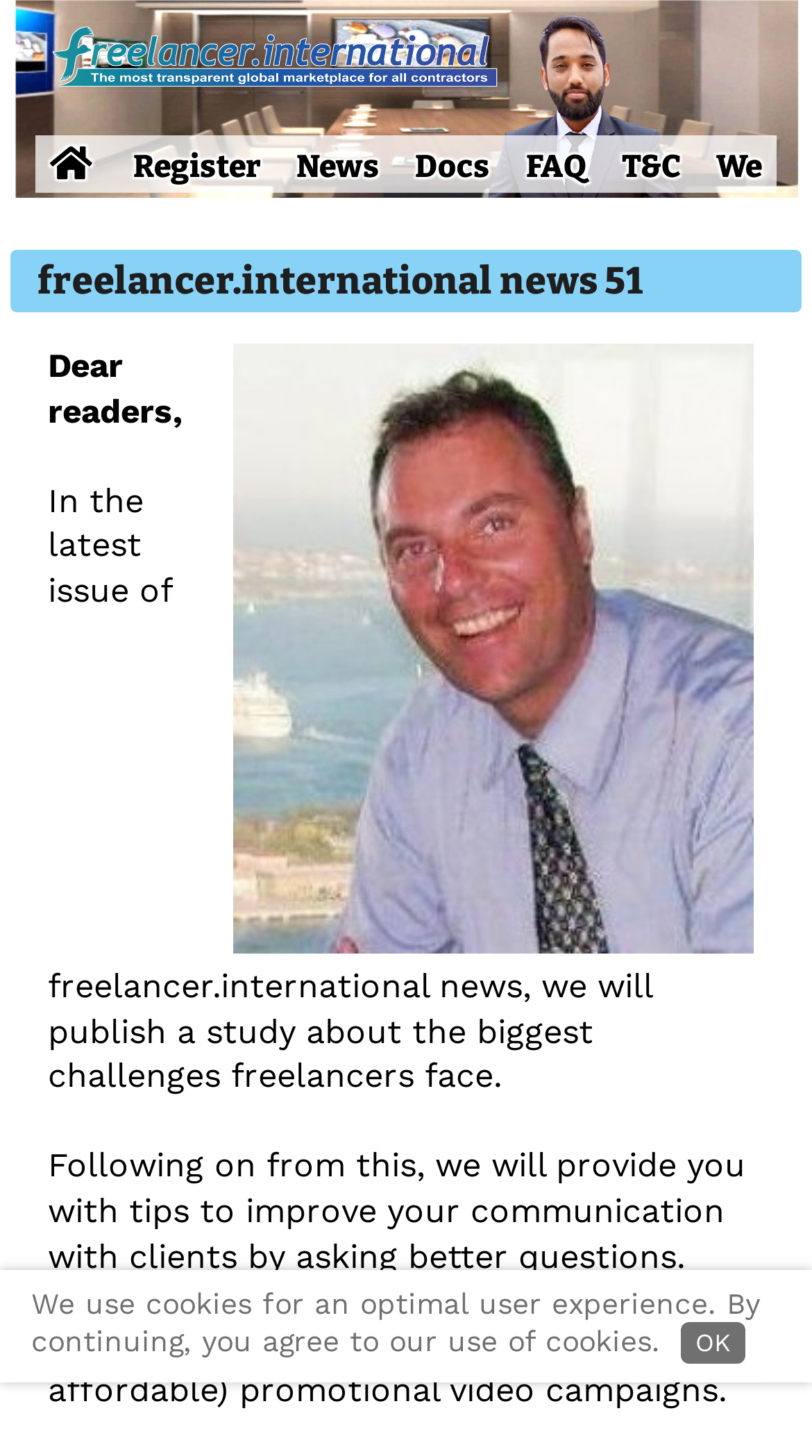Use one word or a short phrase to answer the question provided: 
How many sections are in the main content area?

3